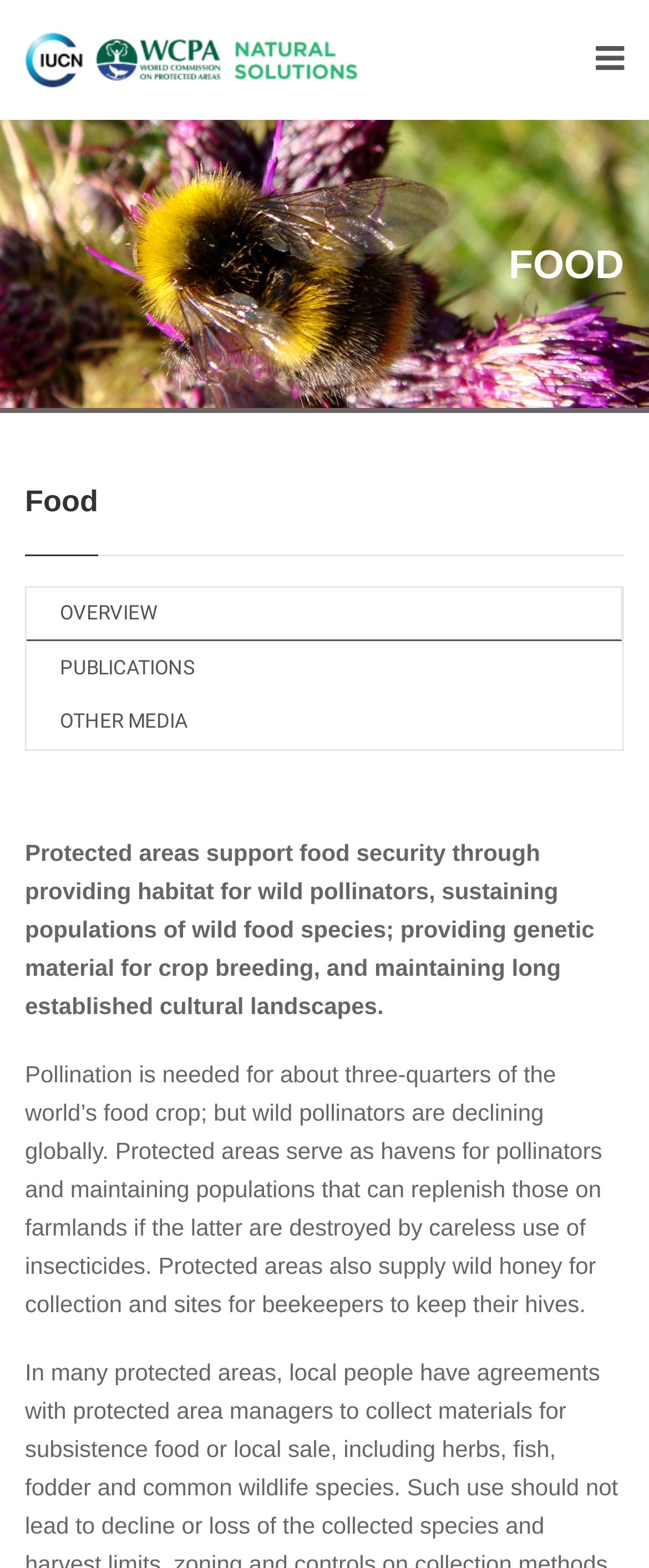What is the consequence of careless use of insecticides on farmlands?
Answer the question in a detailed and comprehensive manner.

According to the webpage, careless use of insecticides on farmlands can lead to the destruction of pollinators, which can be replenished by protected areas serving as havens for pollinators.